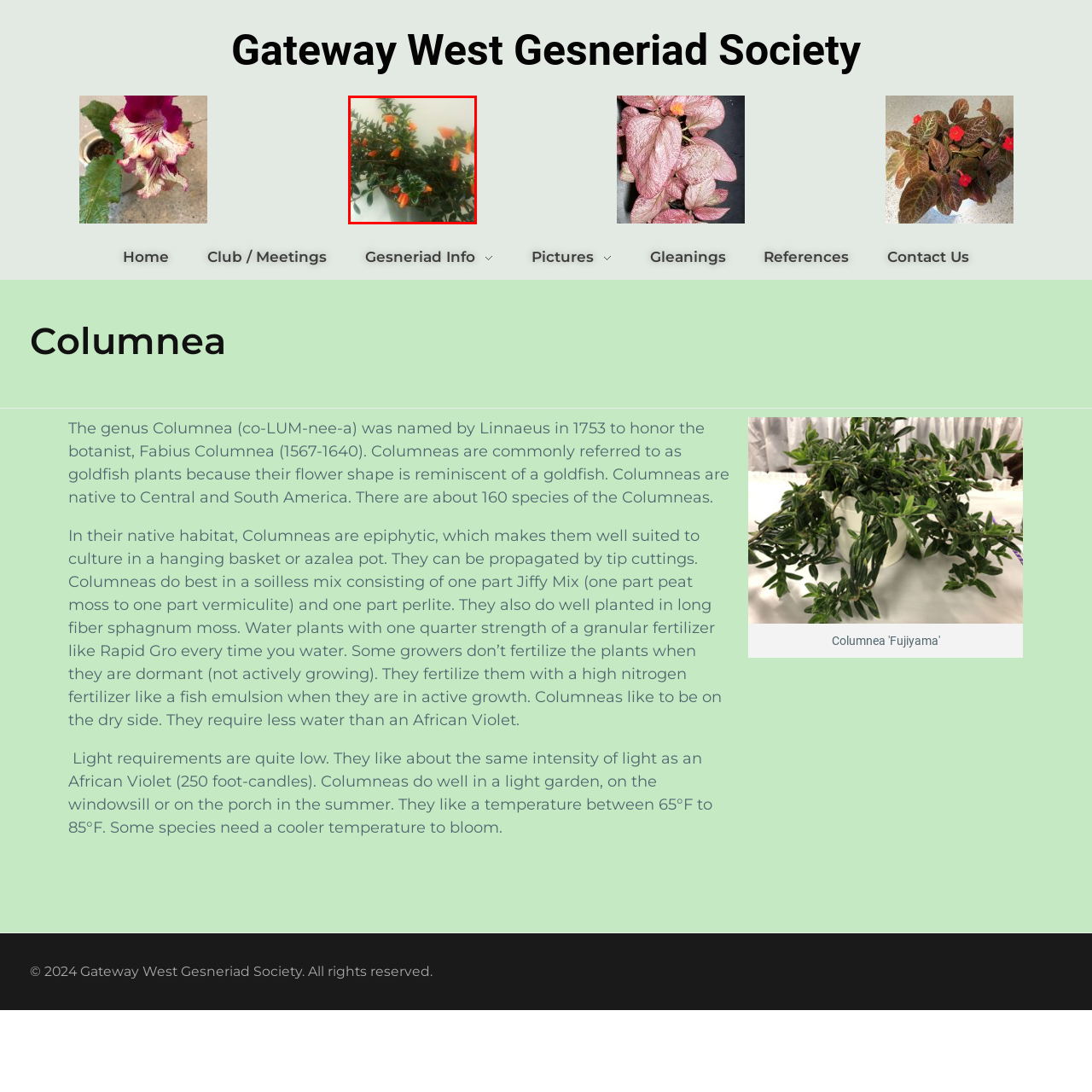What type of growth habit does the Nematanthus Orange Elf exhibit?
Focus on the image bounded by the red box and reply with a one-word or phrase answer.

Bushy